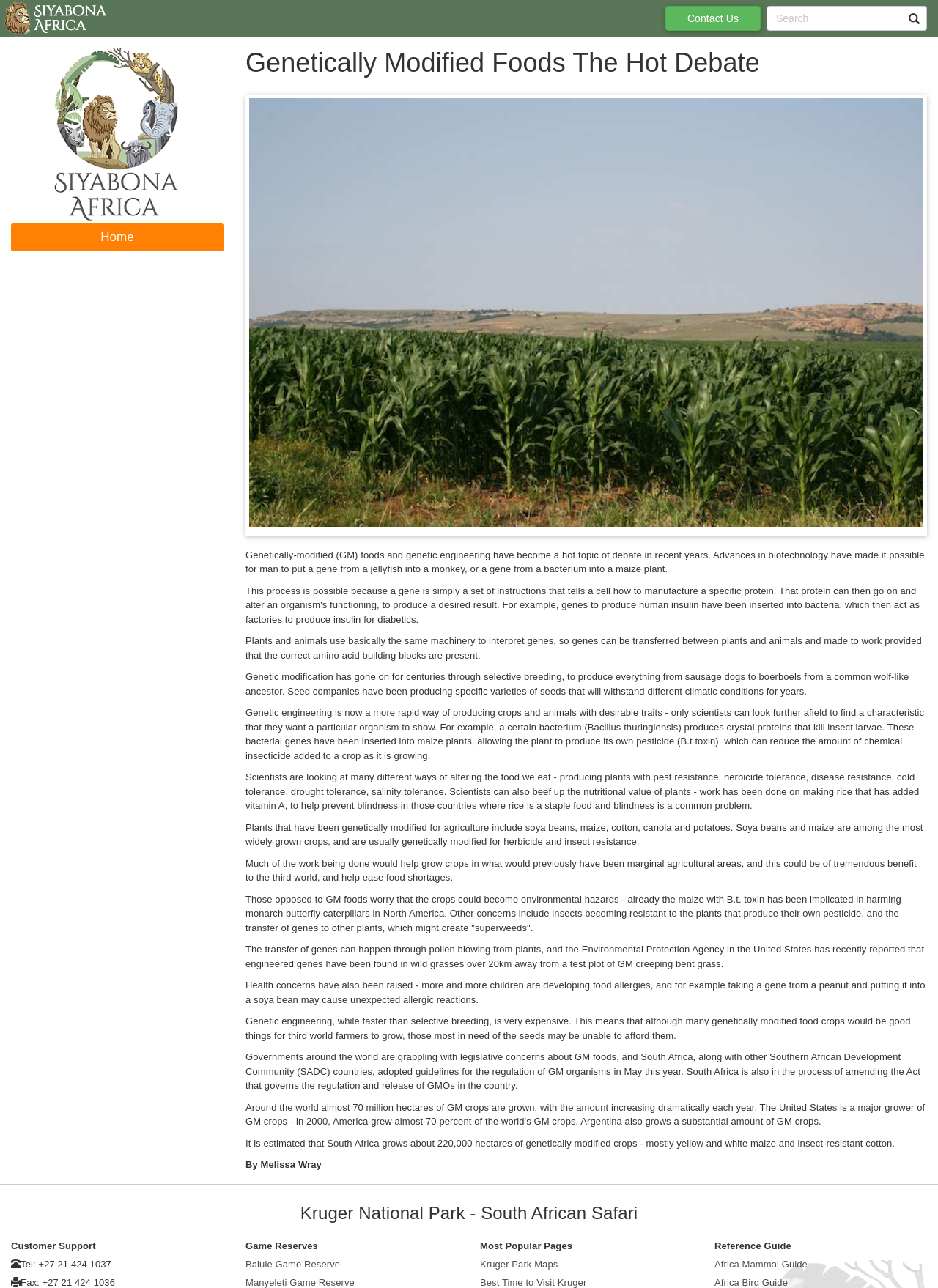Find the bounding box coordinates of the clickable area that will achieve the following instruction: "Search for something".

[0.817, 0.005, 0.988, 0.024]